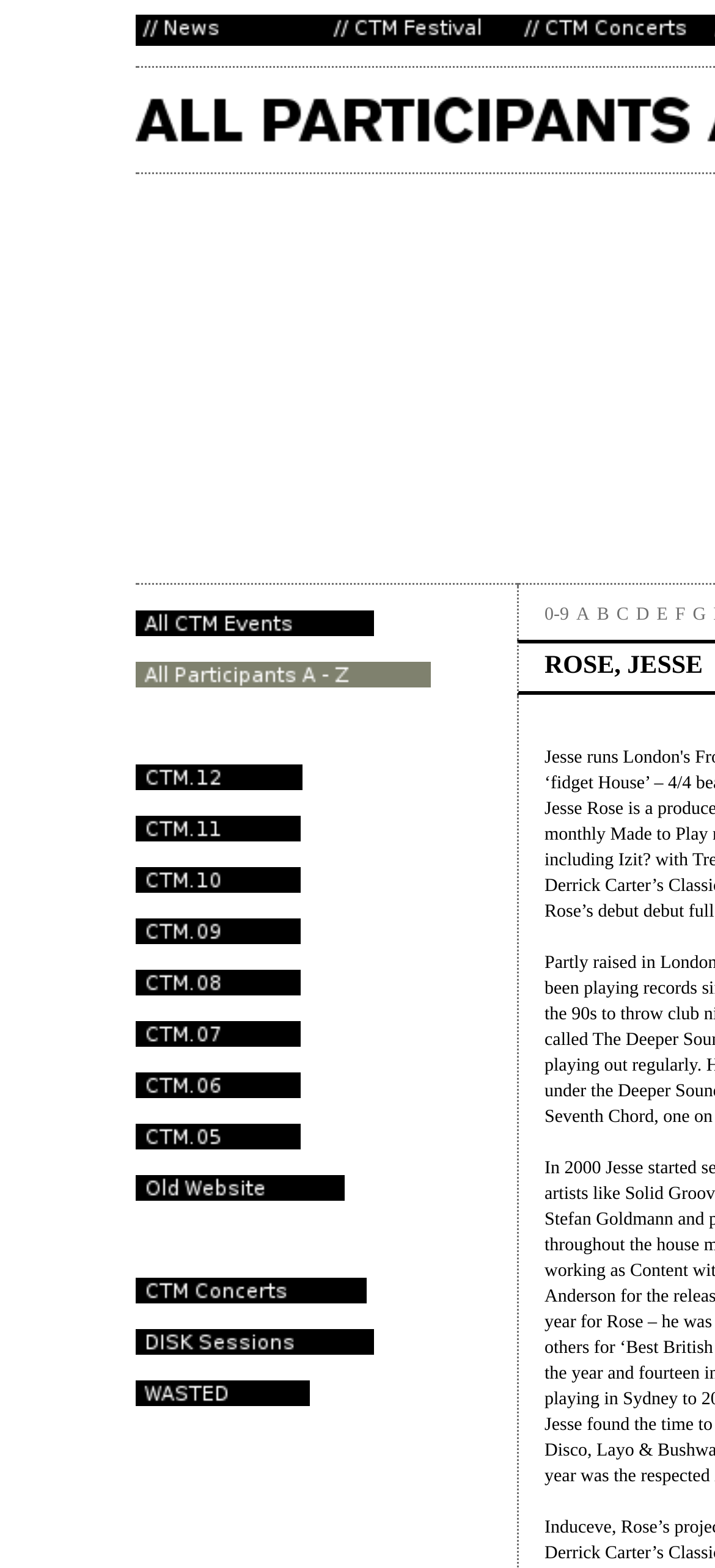Indicate the bounding box coordinates of the element that needs to be clicked to satisfy the following instruction: "View All CTM Events". The coordinates should be four float numbers between 0 and 1, i.e., [left, top, right, bottom].

[0.19, 0.396, 0.523, 0.409]